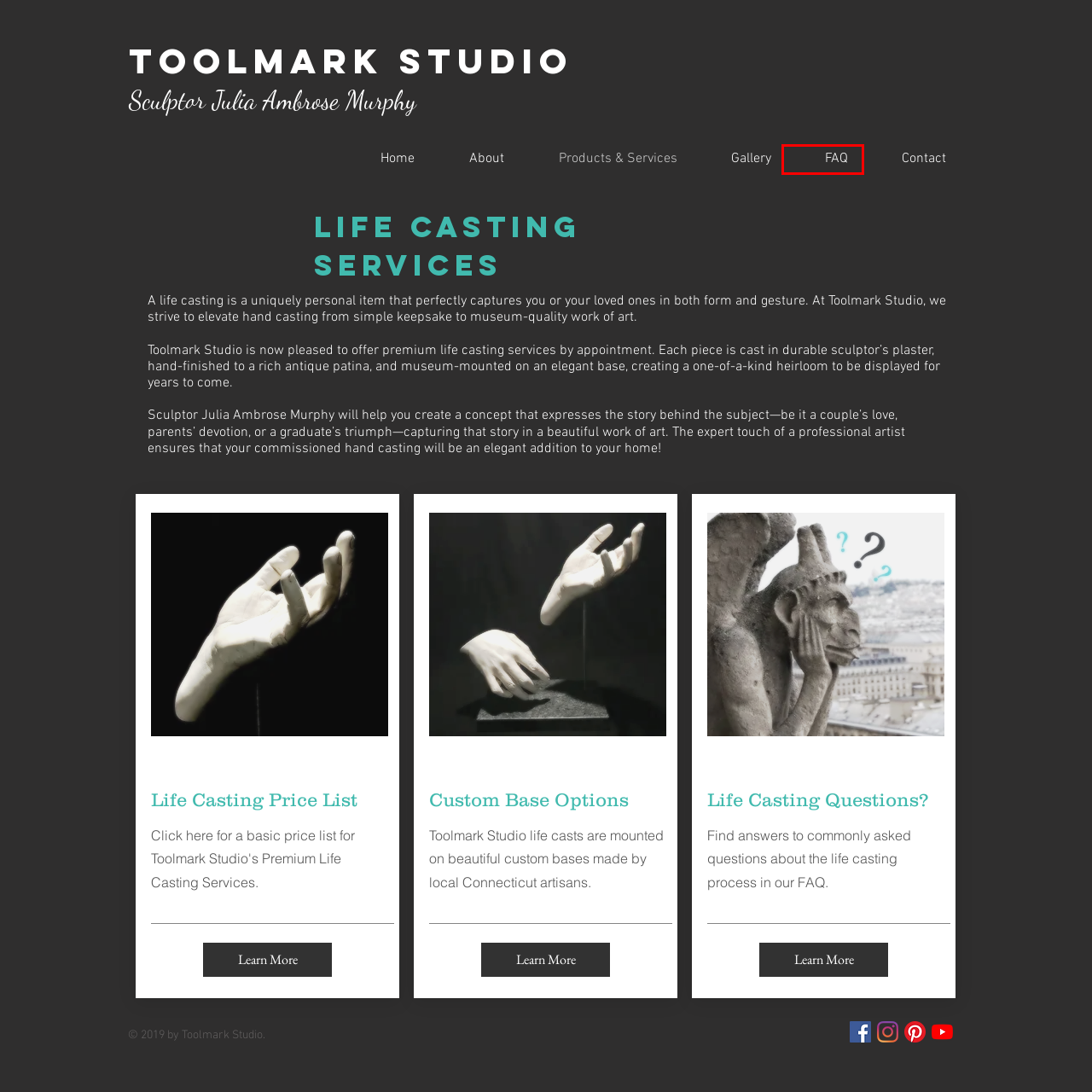You have a screenshot of a webpage with a red bounding box highlighting a UI element. Your task is to select the best webpage description that corresponds to the new webpage after clicking the element. Here are the descriptions:
A. Life Casting Price List | toolmark
B. Sculptor Julia Ambrose Murphy | Toolmark Studio | United States
C. About |Sculptor Julia Ambrose Murphy | Toolmark Studio | USA
D. Gallery | toolmark
E. Base Options | toolmark
F. Life Casting FAQ | toolmark
G. Products & Services| Toolmark Studio | United States
H. FAQ | toolmark

H